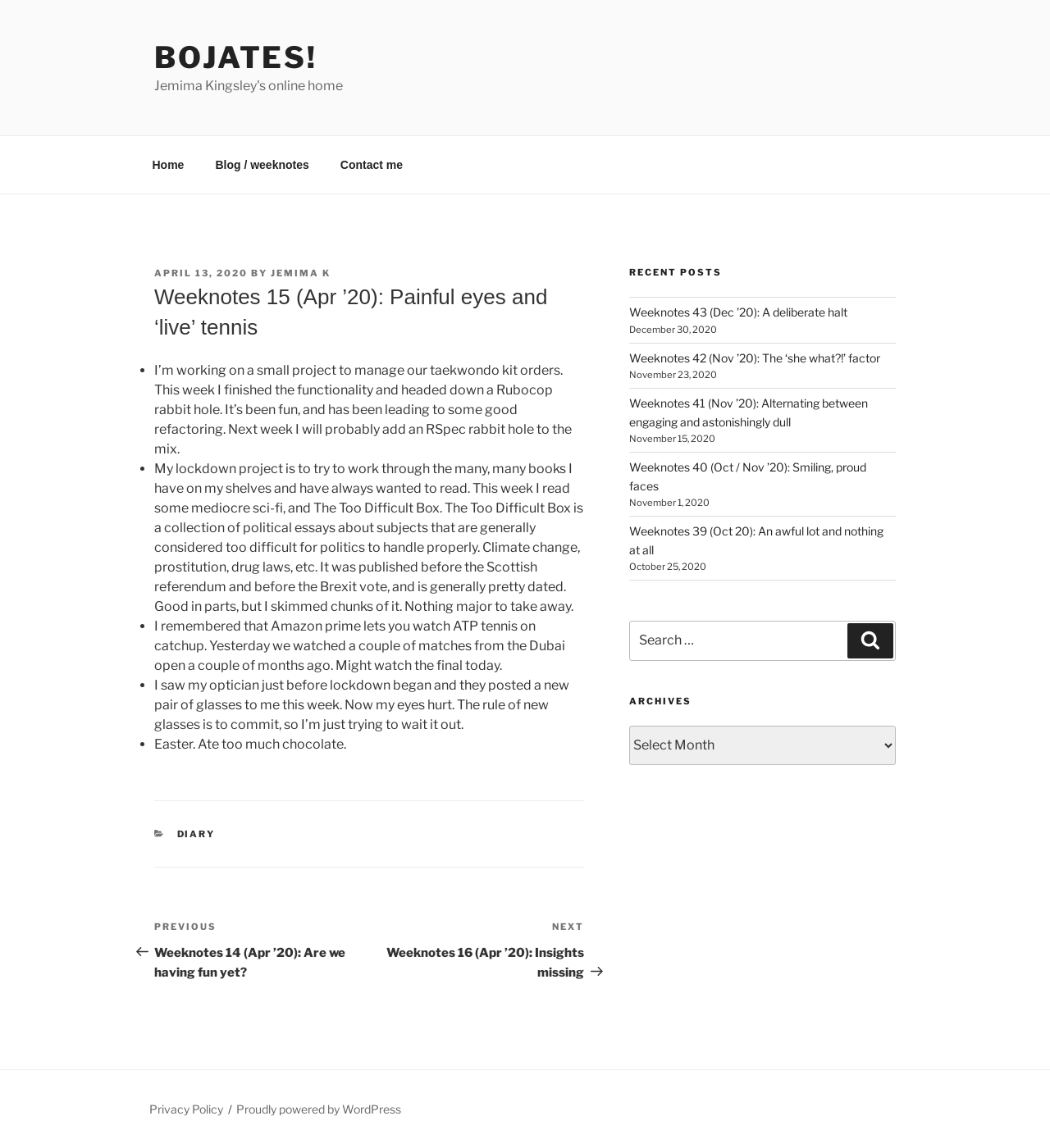Determine the bounding box coordinates of the section I need to click to execute the following instruction: "Click on the 'Home' link". Provide the coordinates as four float numbers between 0 and 1, i.e., [left, top, right, bottom].

[0.131, 0.126, 0.189, 0.161]